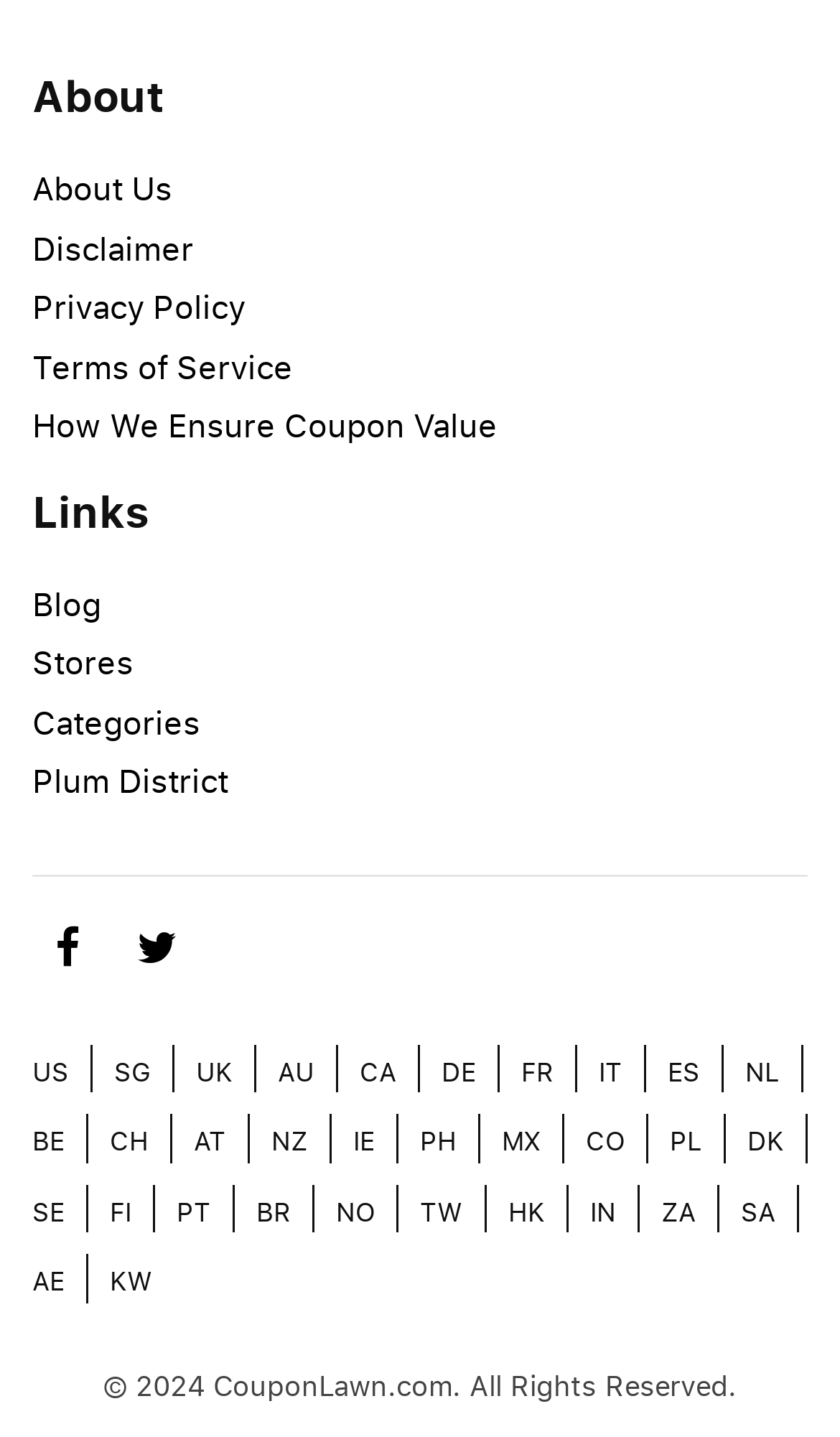How many country links are available?
Using the visual information, answer the question in a single word or phrase.

24